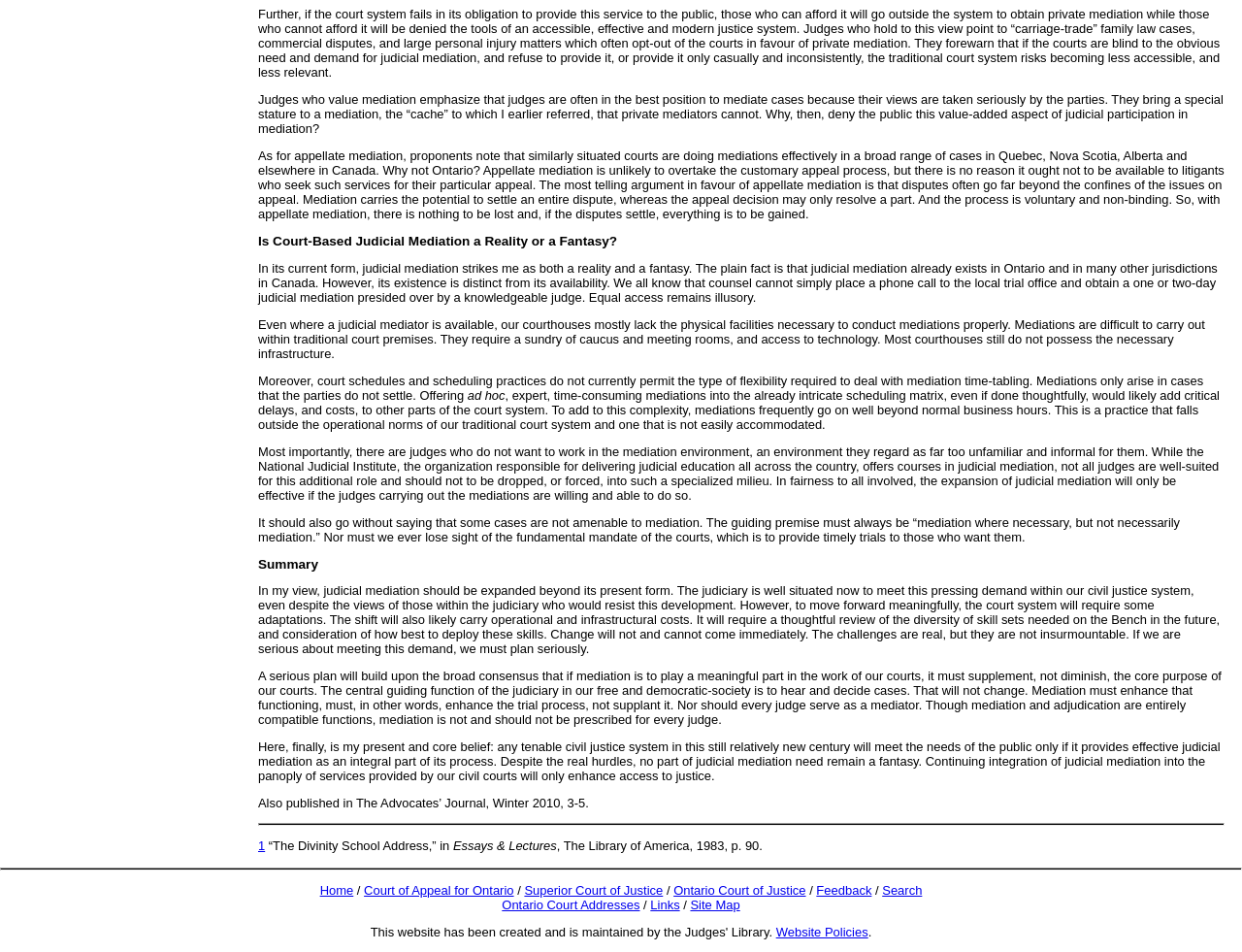Provide the bounding box coordinates for the specified HTML element described in this description: "Superior Court of Justice". The coordinates should be four float numbers ranging from 0 to 1, in the format [left, top, right, bottom].

[0.422, 0.927, 0.534, 0.943]